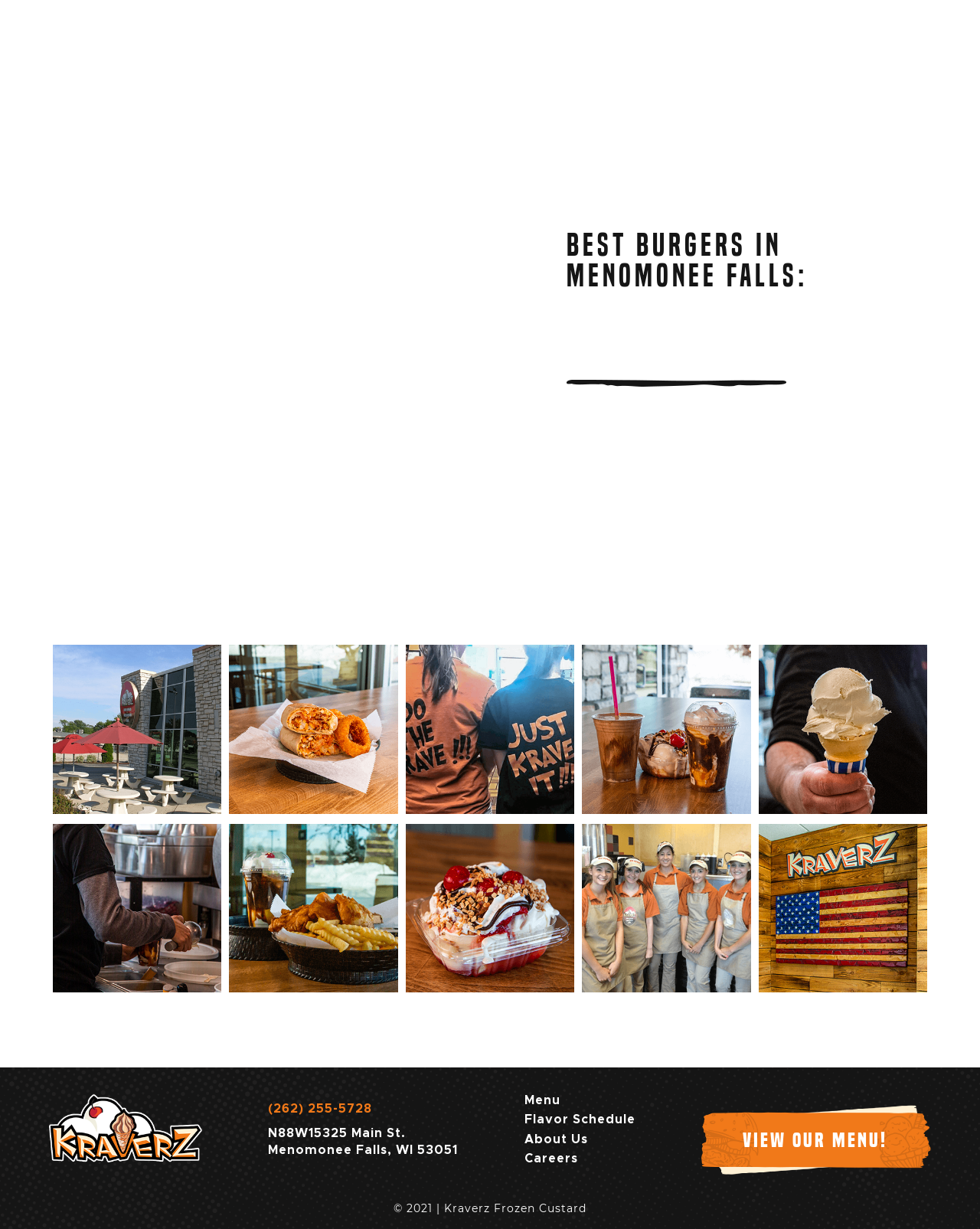What type of food can be customized? Please answer the question using a single word or phrase based on the image.

Burgers